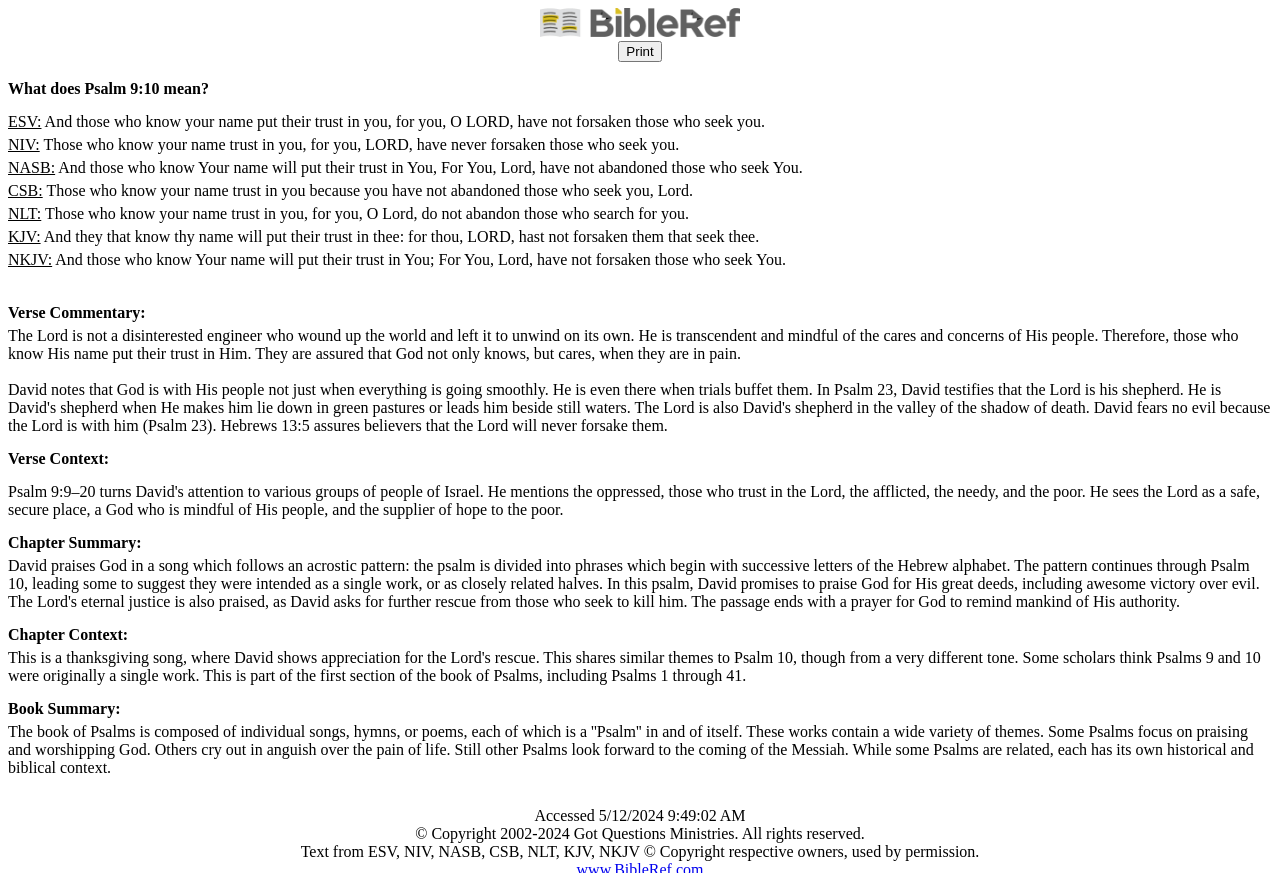What is the Bible verse being discussed?
Based on the image, answer the question in a detailed manner.

Based on the webpage content, I can see that the verse 'And those who know your name put their trust in you, for you, O LORD, have not forsaken those who seek you.' is being discussed, which is from Psalm 9:10.